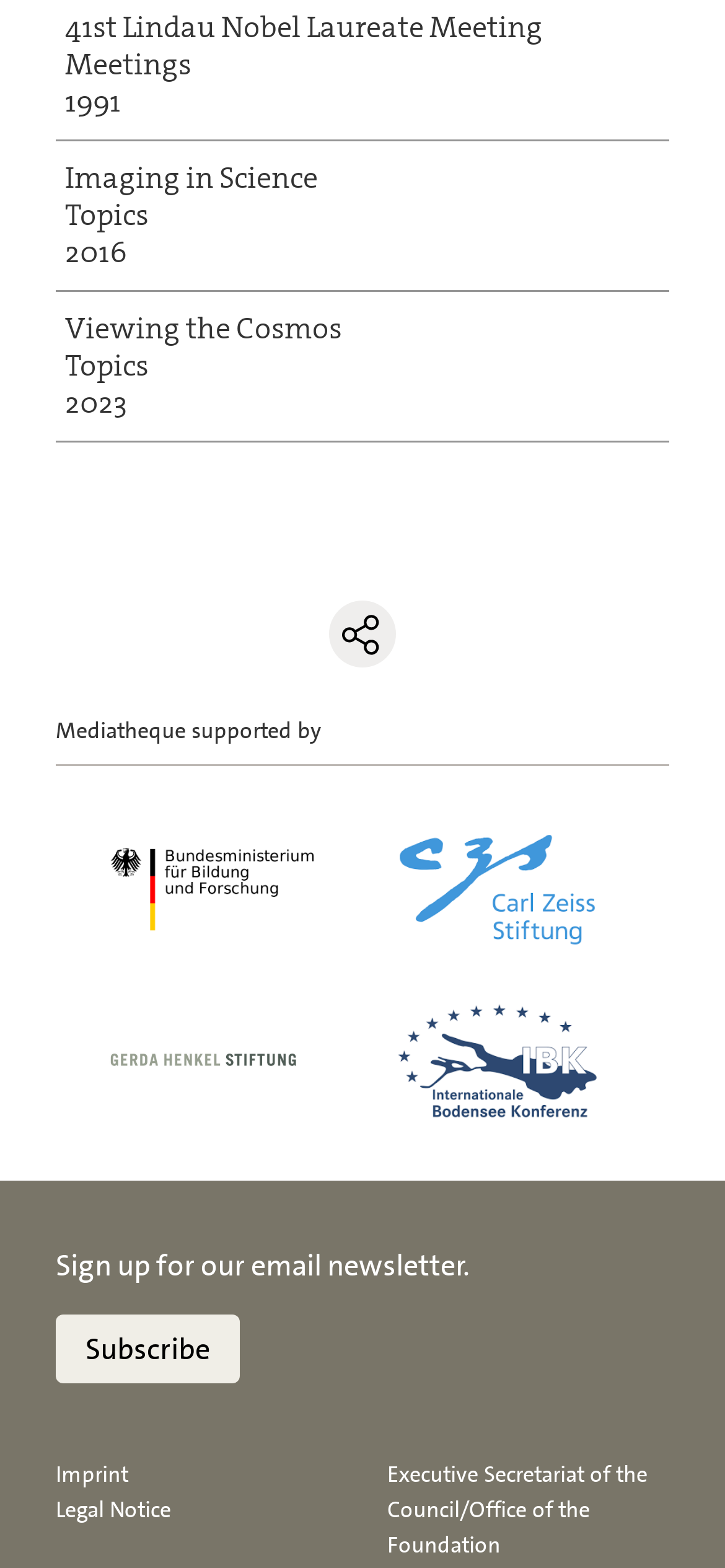From the element description: "Legal Notice", extract the bounding box coordinates of the UI element. The coordinates should be expressed as four float numbers between 0 and 1, in the order [left, top, right, bottom].

[0.077, 0.953, 0.236, 0.972]